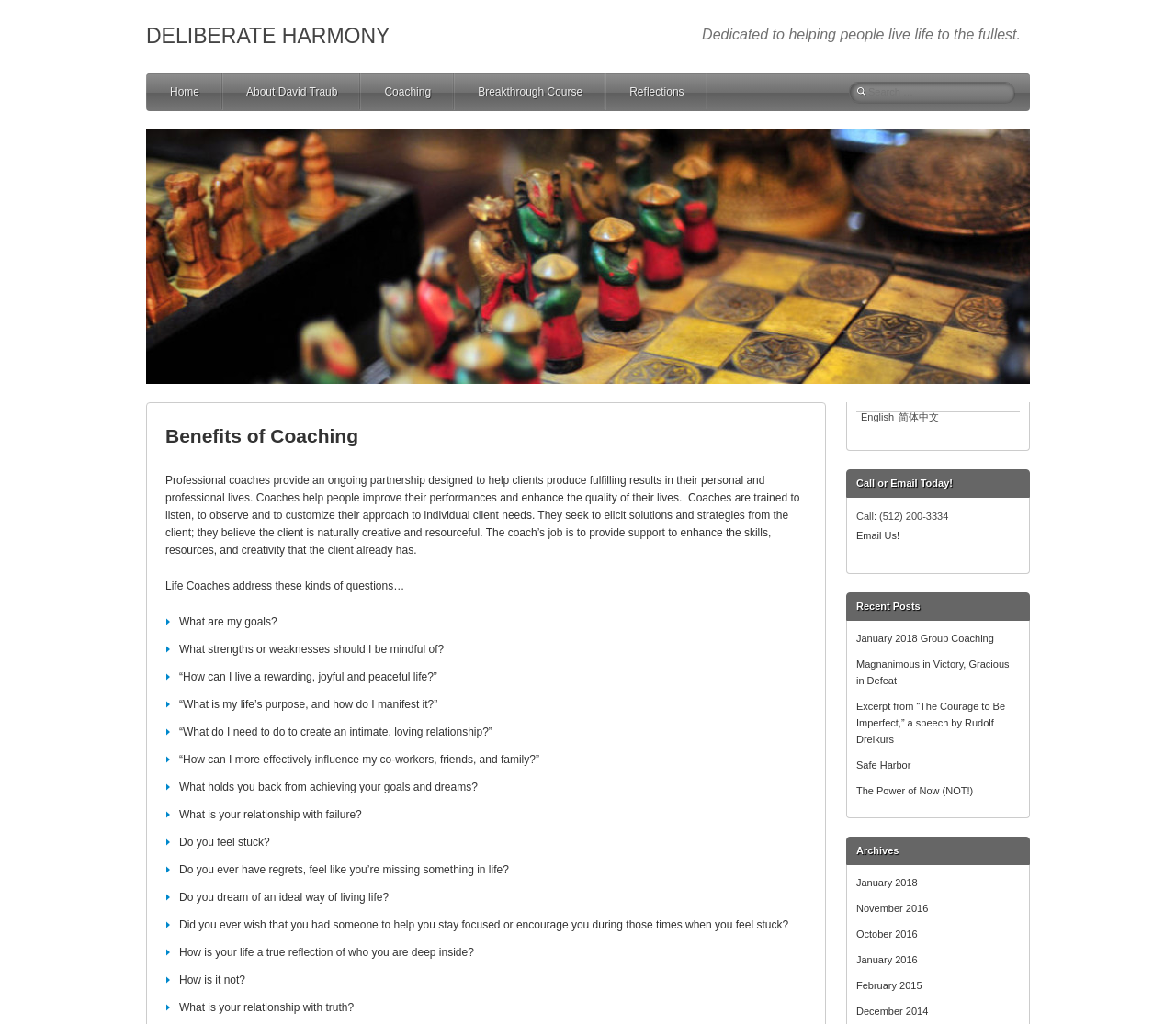What is the phone number to call for coaching?
Analyze the image and deliver a detailed answer to the question.

The phone number to call for coaching is mentioned in the 'Call or Email Today!' section, which is located at the bottom of the webpage.